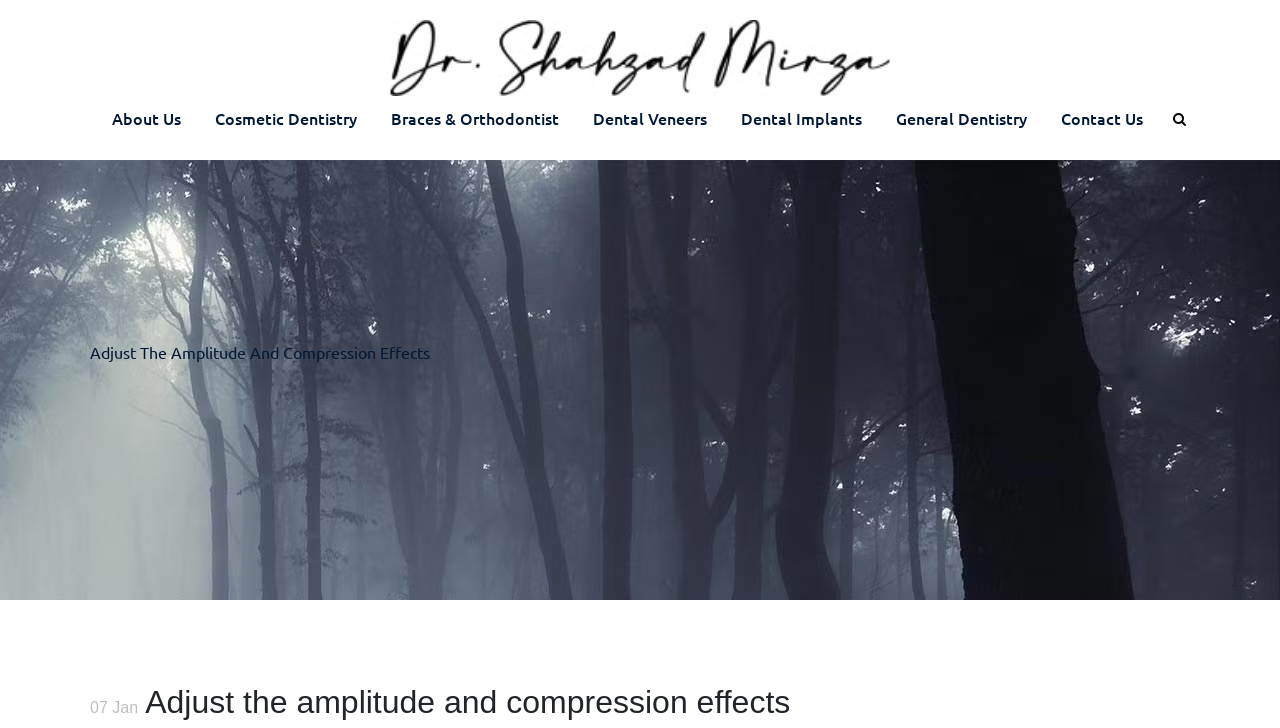Explain the webpage in detail.

The webpage is about Dr. Shahzad Mirza, with a focus on adjusting amplitude and compression effects. At the top, there is a search box labeled "Search" that takes up most of the width of the page. Below the search box, there is a row of five identical logos, spaced evenly apart. 

Underneath the logos, there is a navigation menu with seven links: "About Us", "Cosmetic Dentistry", "Braces & Orthodontist", "Dental Veneers", "Dental Implants", "General Dentistry", and "Contact Us". These links are arranged horizontally, taking up most of the width of the page.

To the right of the navigation menu, there is a small social media icon, represented by a font awesome symbol. 

The main content of the page is divided into two sections. The first section has a heading that reads "Adjust The Amplitude And Compression Effects". The second section has a heading that reads "07 Jan Adjust the amplitude and compression effects", which appears to be a date-stamped title.